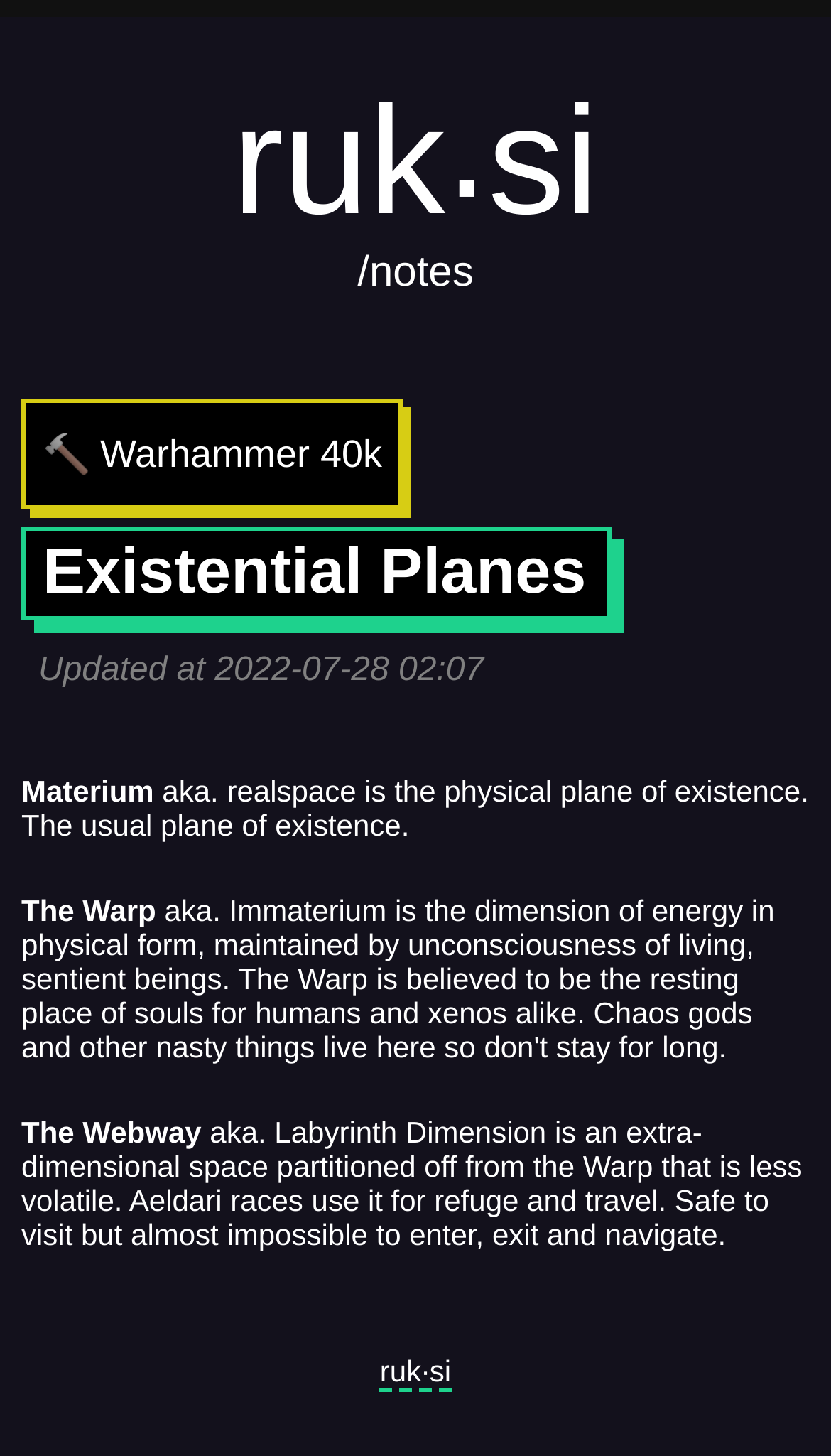Identify the text that serves as the heading for the webpage and generate it.

🔨 Warhammer 40k
Existential Planes